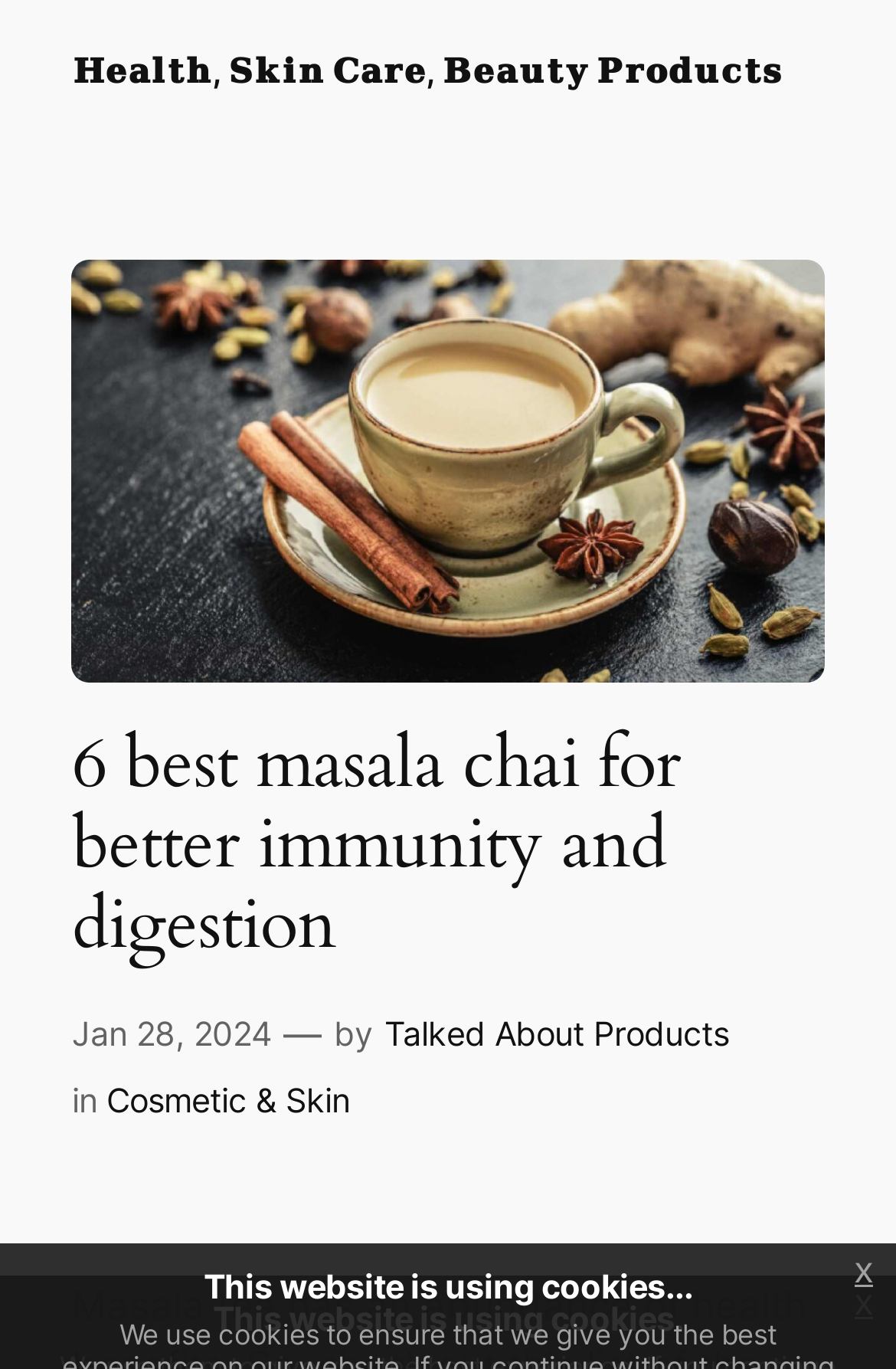Detail the various sections and features present on the webpage.

The webpage is about the best masala chai for better immunity and digestion. At the top, there is a logo or icon of "𝐇𝐞𝐚𝐥𝐭𝐡, 𝐒𝐤𝐢𝐧 𝐂𝐚𝐫𝐞, 𝐁𝐞𝐚𝐮𝐭𝐲 𝐏𝐫𝐨𝐝𝐮𝐜𝐭𝐬" on the left side, with a figure or image below it. The main title "6 best masala chai for better immunity and digestion" is prominently displayed in the middle of the page.

Below the title, there is a timestamp "Jan 28, 2024" on the left side, followed by a dash and the text "by" and then a link to "Talked About Products". On the right side of the timestamp, there is a link to "Cosmetic & Skin" category.

At the bottom of the page, there are two notifications about the website using cookies, with a close button "x" on the right side of each notification.

Overall, the webpage appears to be a blog post or article about masala chai, with a focus on its health benefits and a list of recommended products.